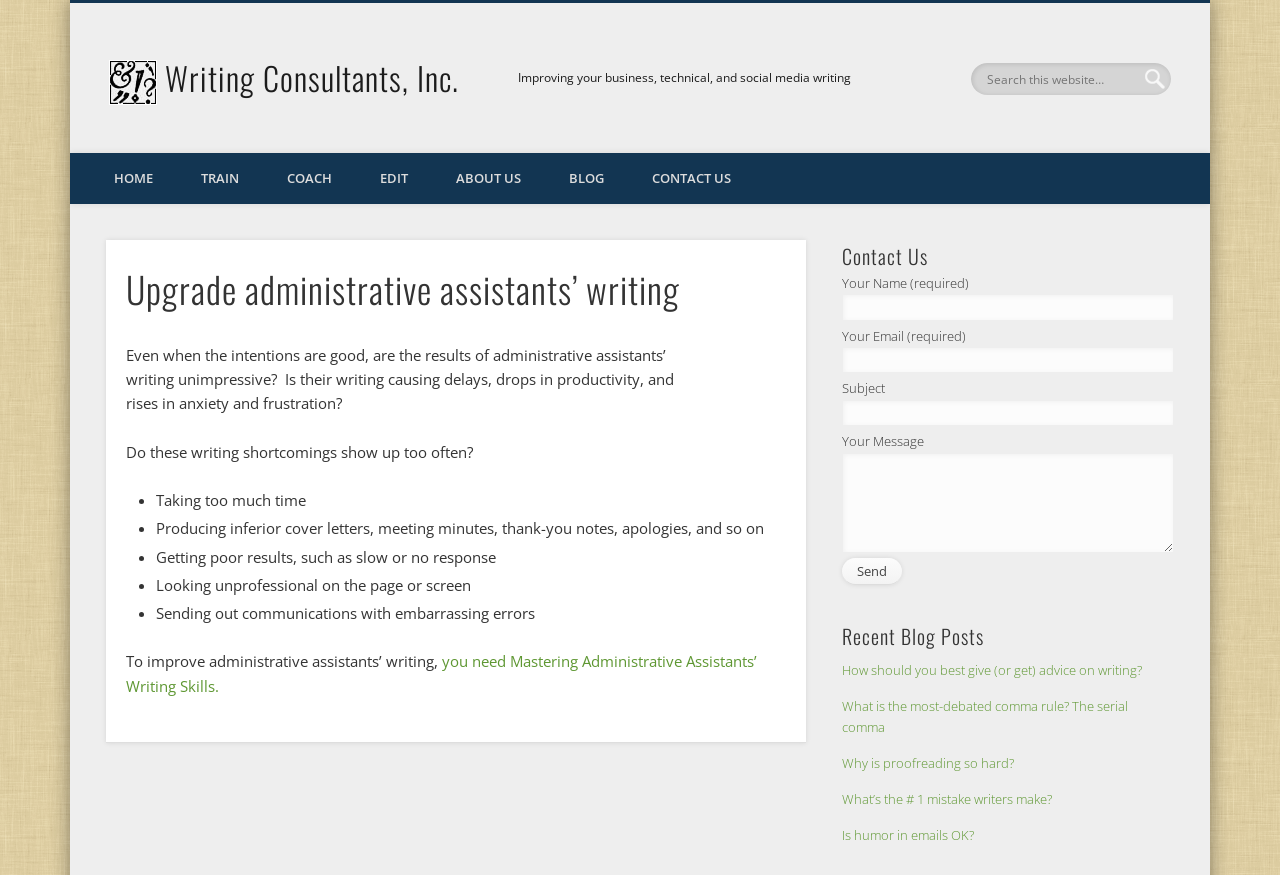Locate the bounding box coordinates of the segment that needs to be clicked to meet this instruction: "Contact Us by filling out the form".

[0.658, 0.274, 0.917, 0.311]